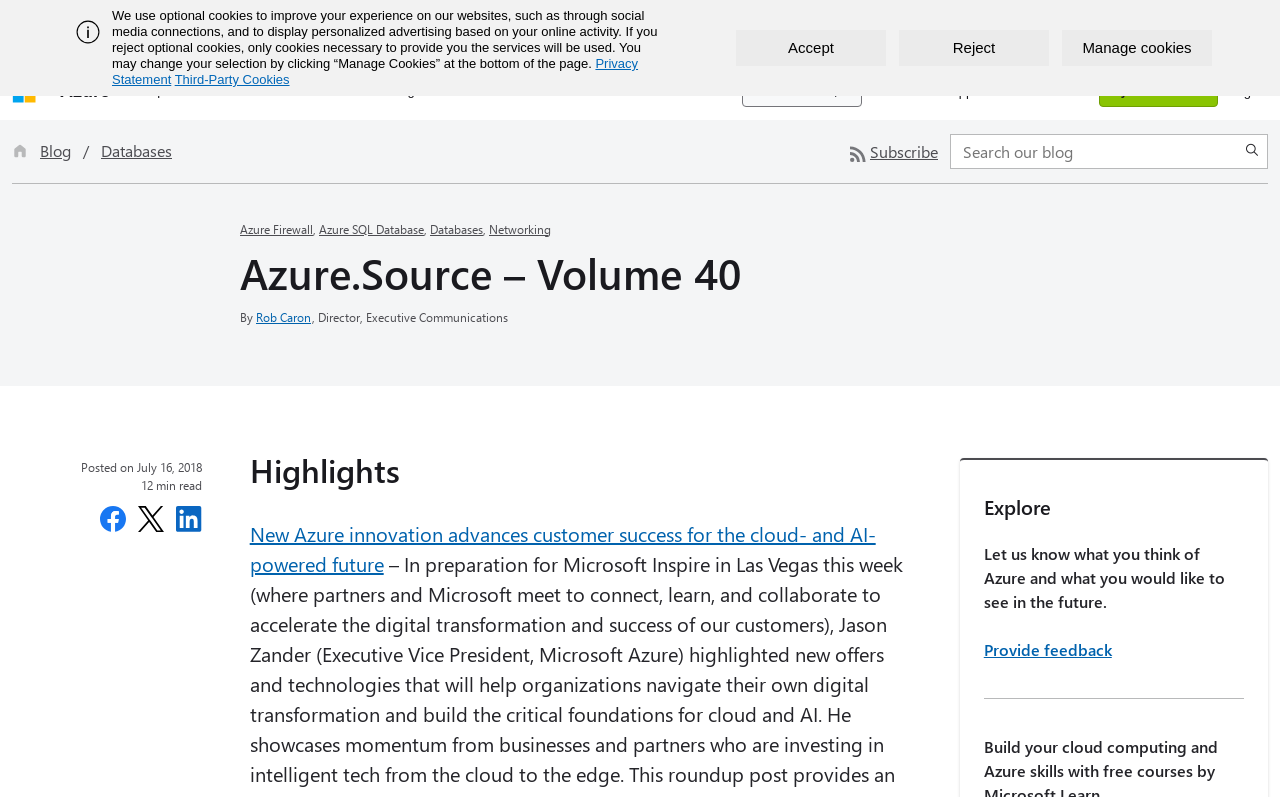Respond to the question below with a single word or phrase: What is the author of the current article?

Rob Caron